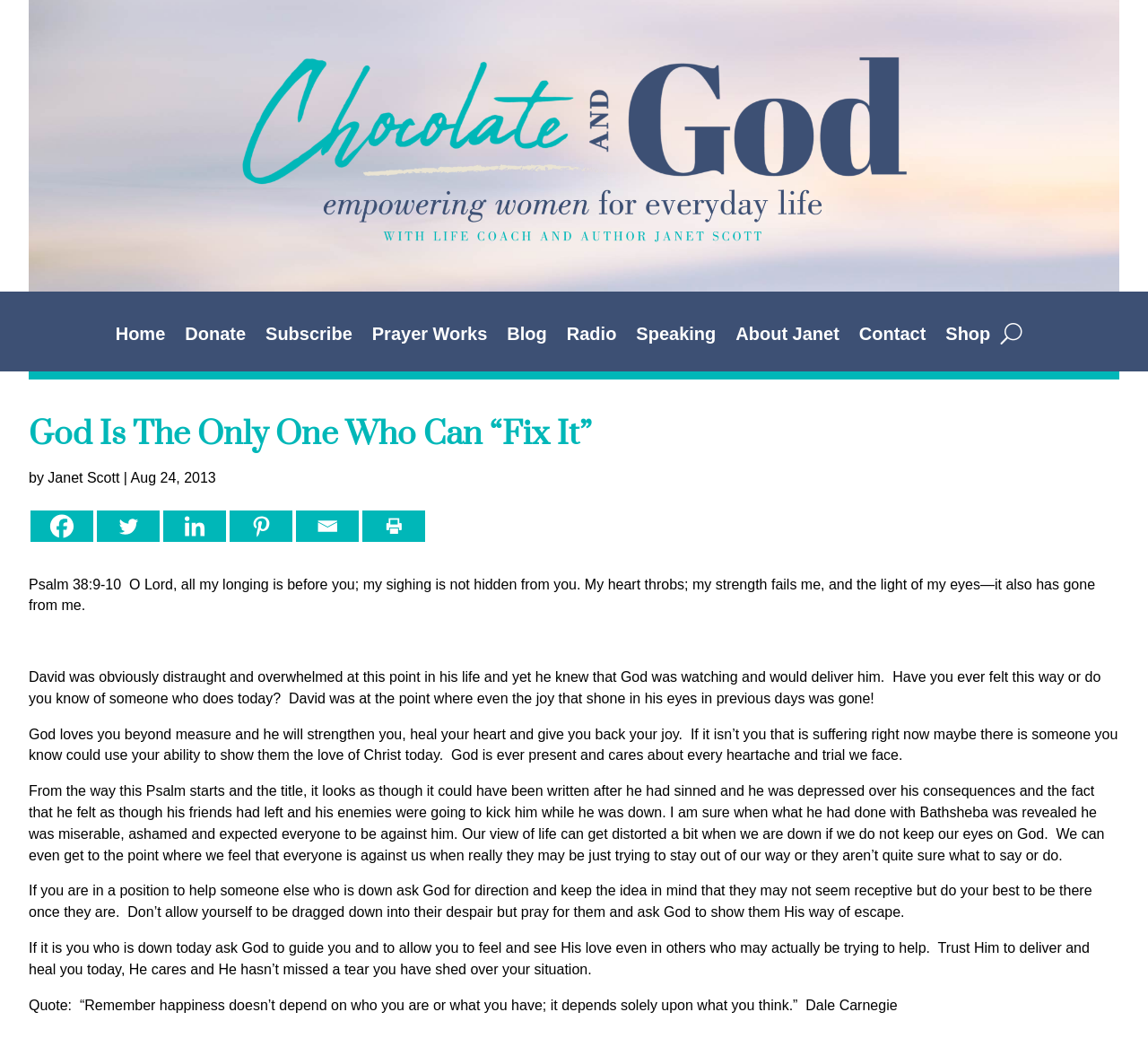Provide an in-depth caption for the contents of the webpage.

This webpage is a blog post titled "God Is The Only One Who Can “Fix It”" by Janet Scott, dated August 24, 2013. At the top, there is a navigation menu with links to "Home", "Donate", "Subscribe", "Prayer Works", "Blog", "Radio", "Speaking", "About Janet", "Contact", and "Shop". 

Below the navigation menu, there is a large heading with the title of the blog post, followed by the author's name and the date. 

The main content of the blog post is a series of paragraphs that discuss Psalm 38:9-10, where David expresses his distress and overwhelm to God. The author reflects on how David's situation can relate to our own lives, encouraging readers to trust in God's love and care, even in times of struggle. The text is divided into several sections, each exploring a different aspect of David's emotions and the importance of keeping our eyes on God.

On the left side of the page, there are social media links to Facebook, Twitter, Linkedin, Pinterest, Email, and Print. 

There are two images on the page, one at the top and another below the navigation menu, but their contents are not described. 

At the very bottom of the page, there is a quote by Dale Carnegie about the nature of happiness.